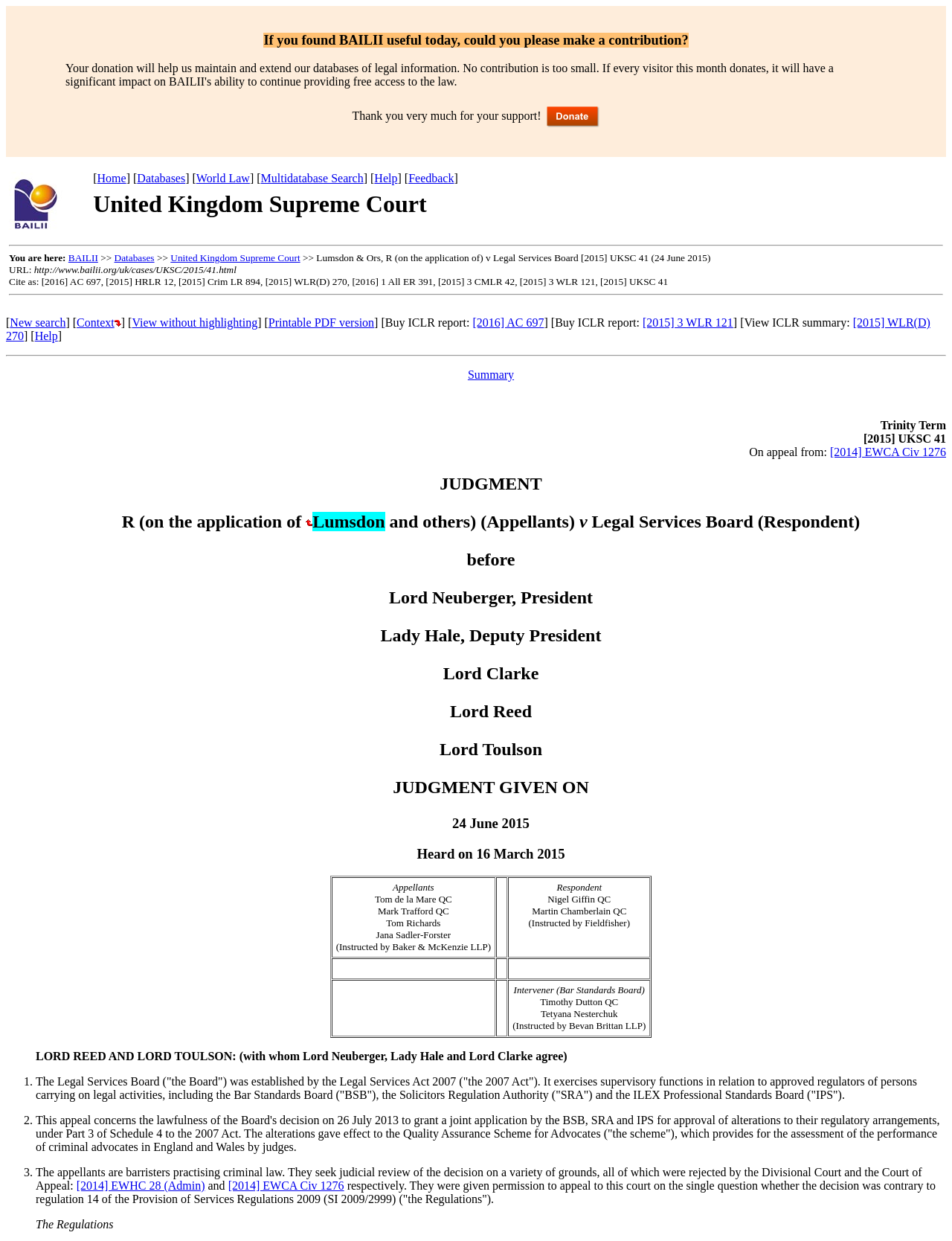Determine the bounding box coordinates of the target area to click to execute the following instruction: "Click on the 'Download Setup & Crack' button."

None